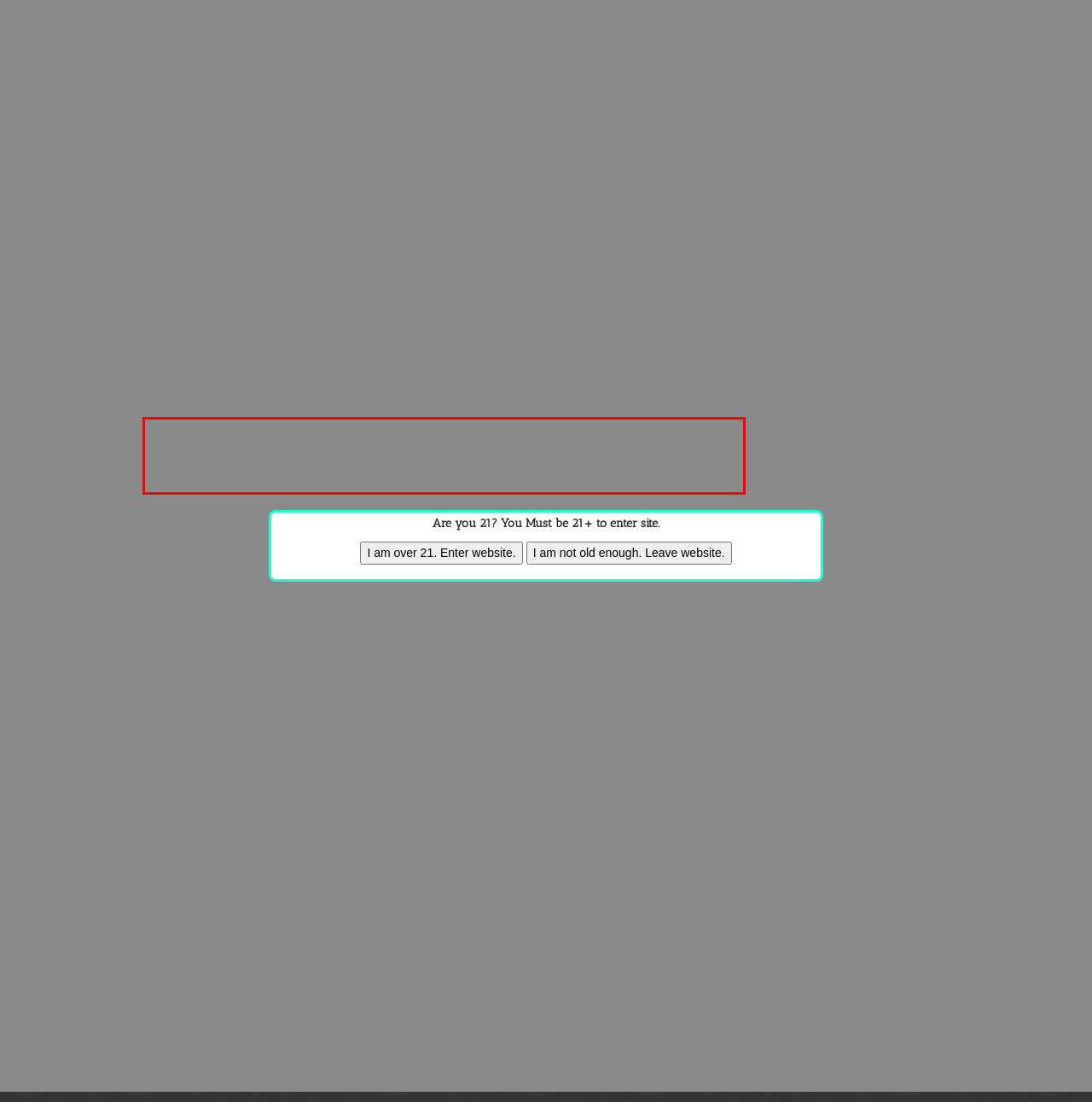You have a screenshot of a webpage with a red bounding box. Use OCR to generate the text contained within this red rectangle.

“Where do I begin? I’ll start by saying I cannot say enough good things about deep green! My daughter has a progressive genetic condition called Zellweger syndrome. It destroys the white matter of the brain and affects all major symptoms […]